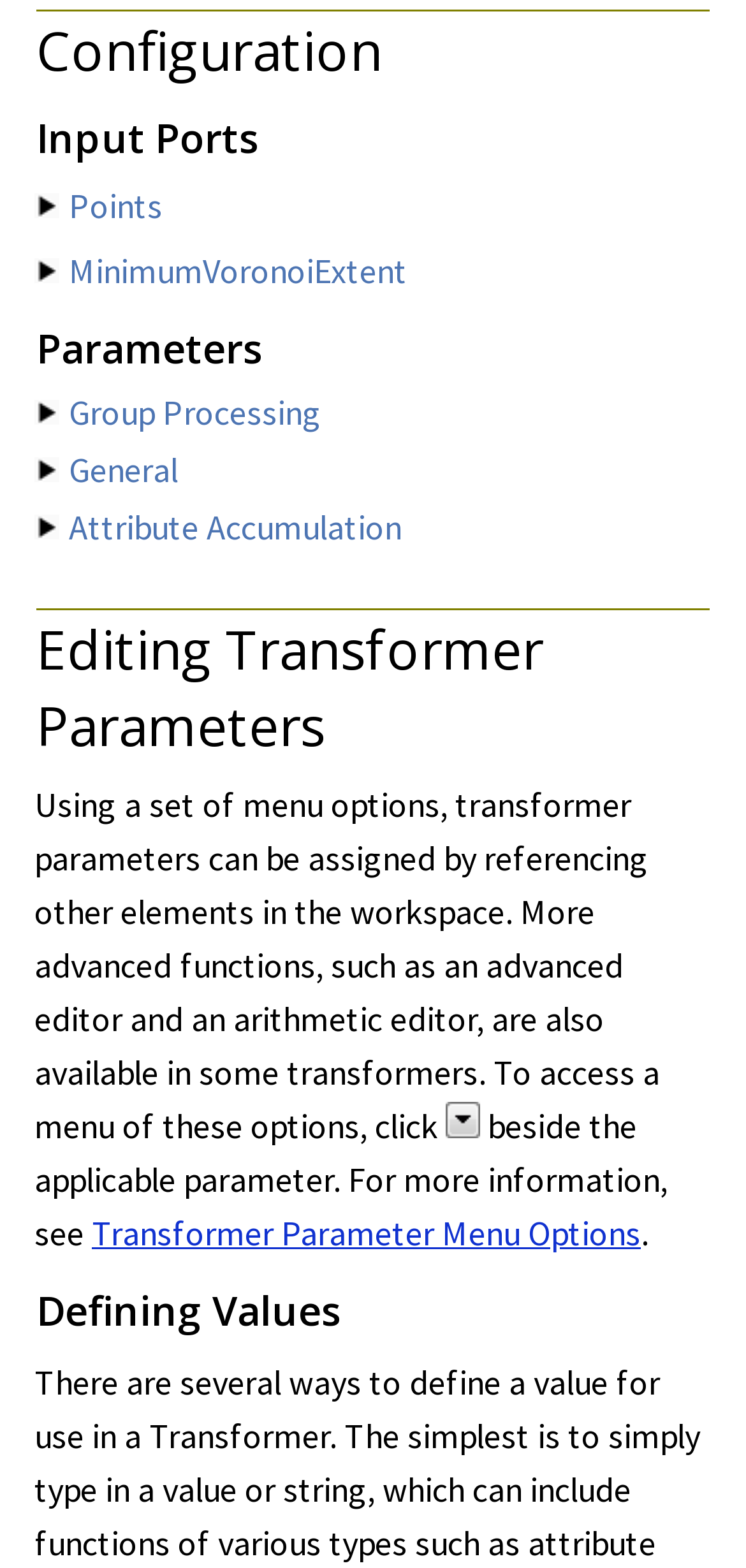Reply to the question below using a single word or brief phrase:
What is the first heading on the webpage?

Configuration